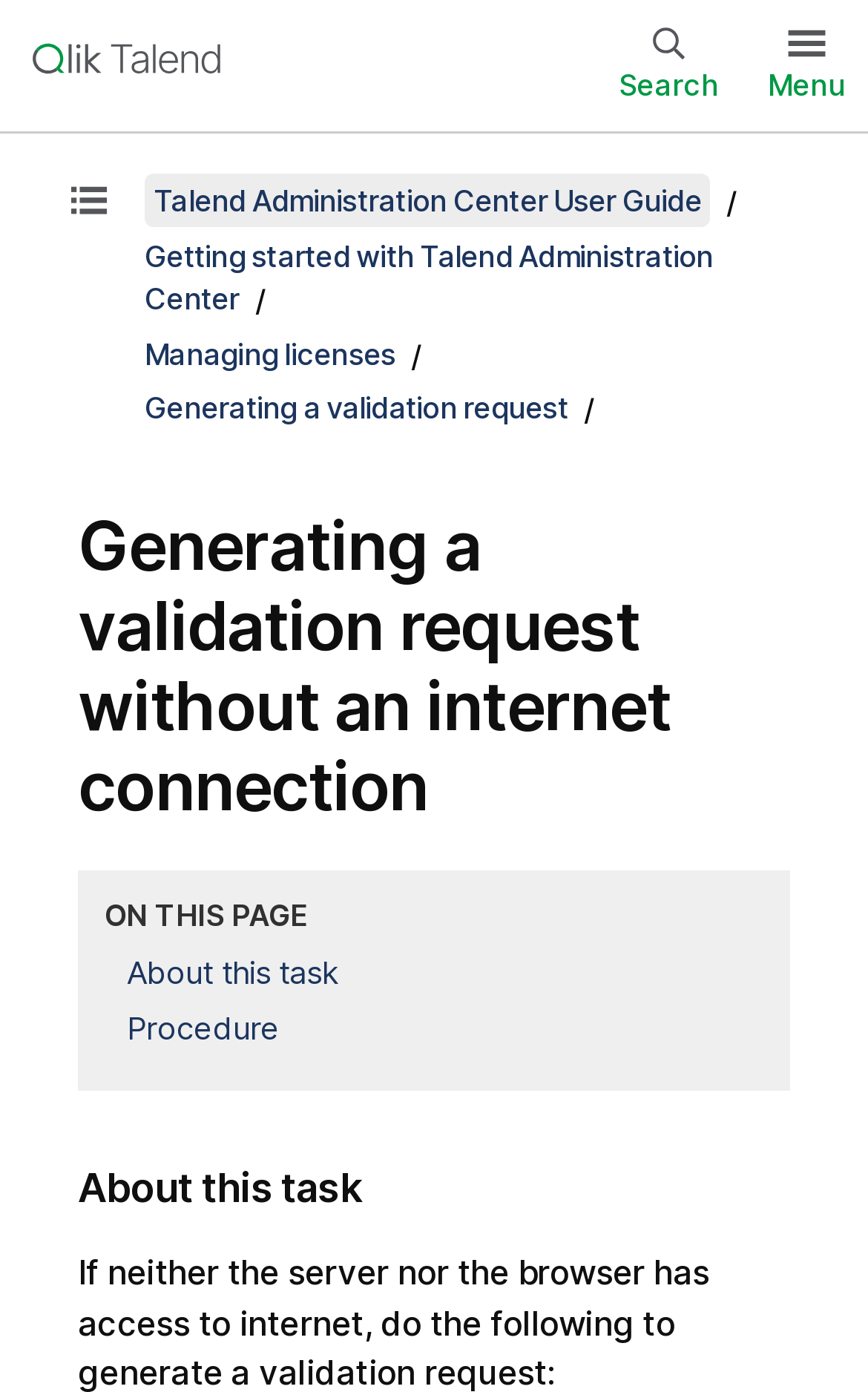Analyze the image and provide a detailed answer to the question: What is the purpose of the 'Show table of contents' button?

The 'Show table of contents' button is located in the complementary section, and its purpose is to display the table of contents, which is likely to provide an overview of the webpage's content.